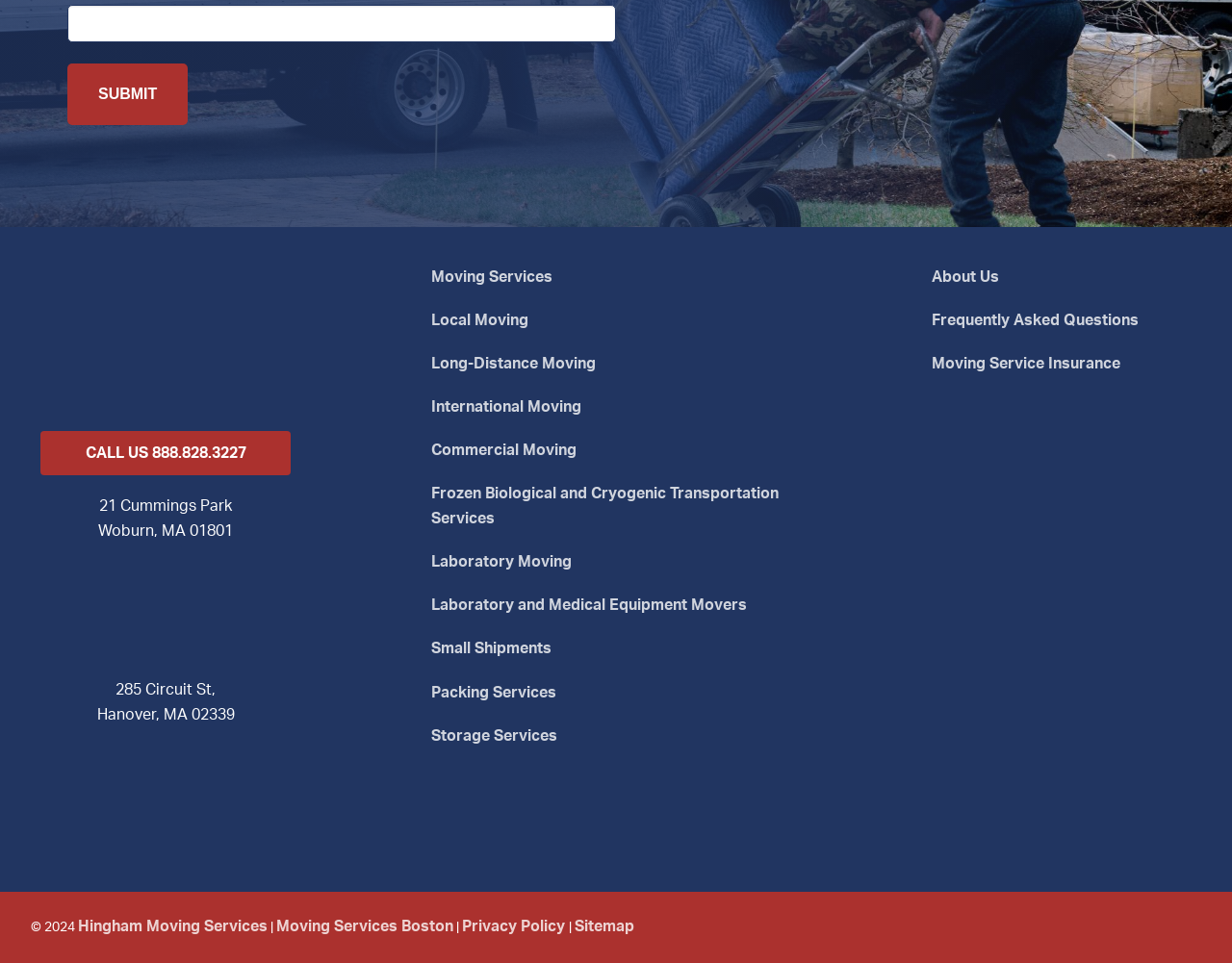Determine the bounding box coordinates for the clickable element required to fulfill the instruction: "Call the phone number". Provide the coordinates as four float numbers between 0 and 1, i.e., [left, top, right, bottom].

[0.033, 0.447, 0.236, 0.493]